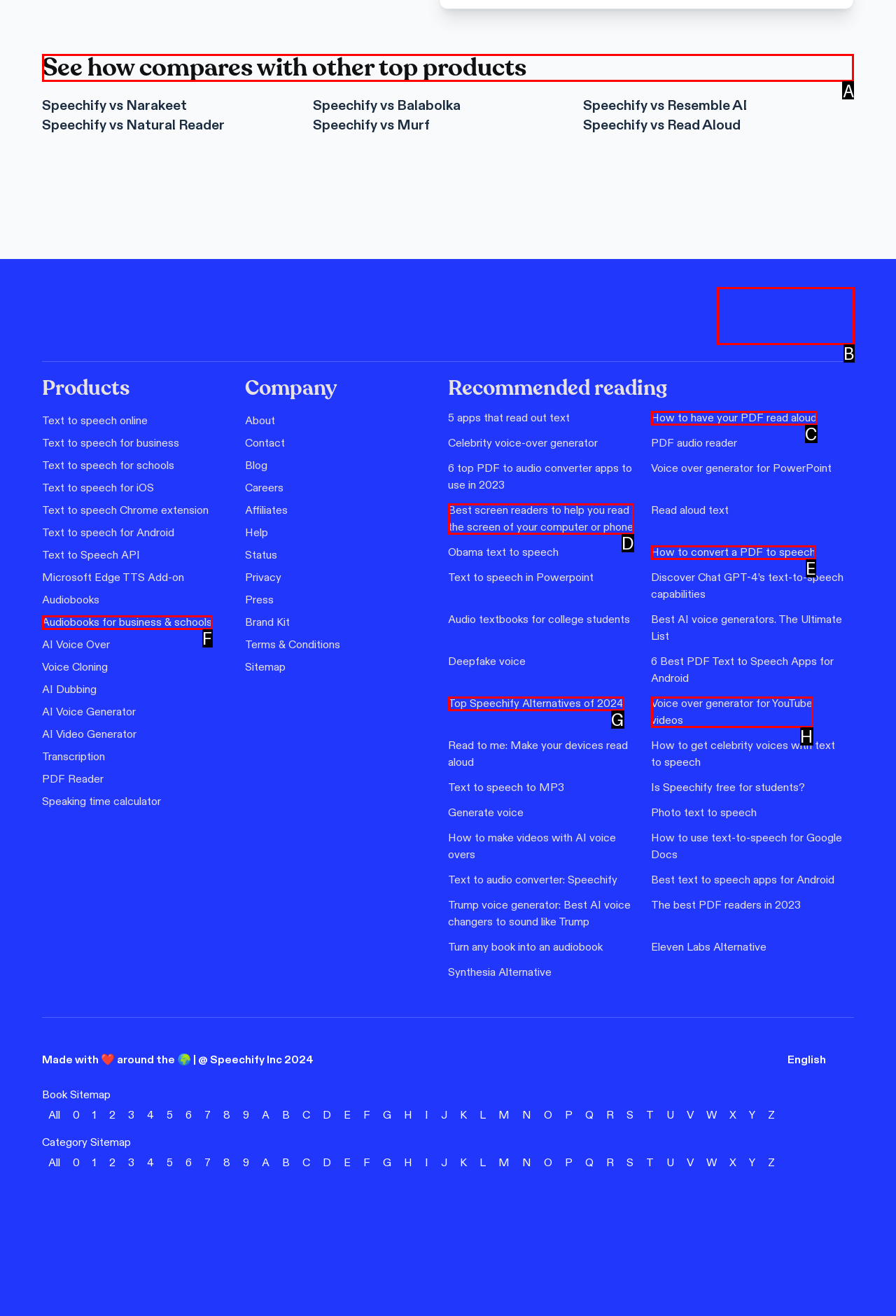Identify the letter of the UI element you should interact with to perform the task: Compare Speechify with other top products
Reply with the appropriate letter of the option.

A